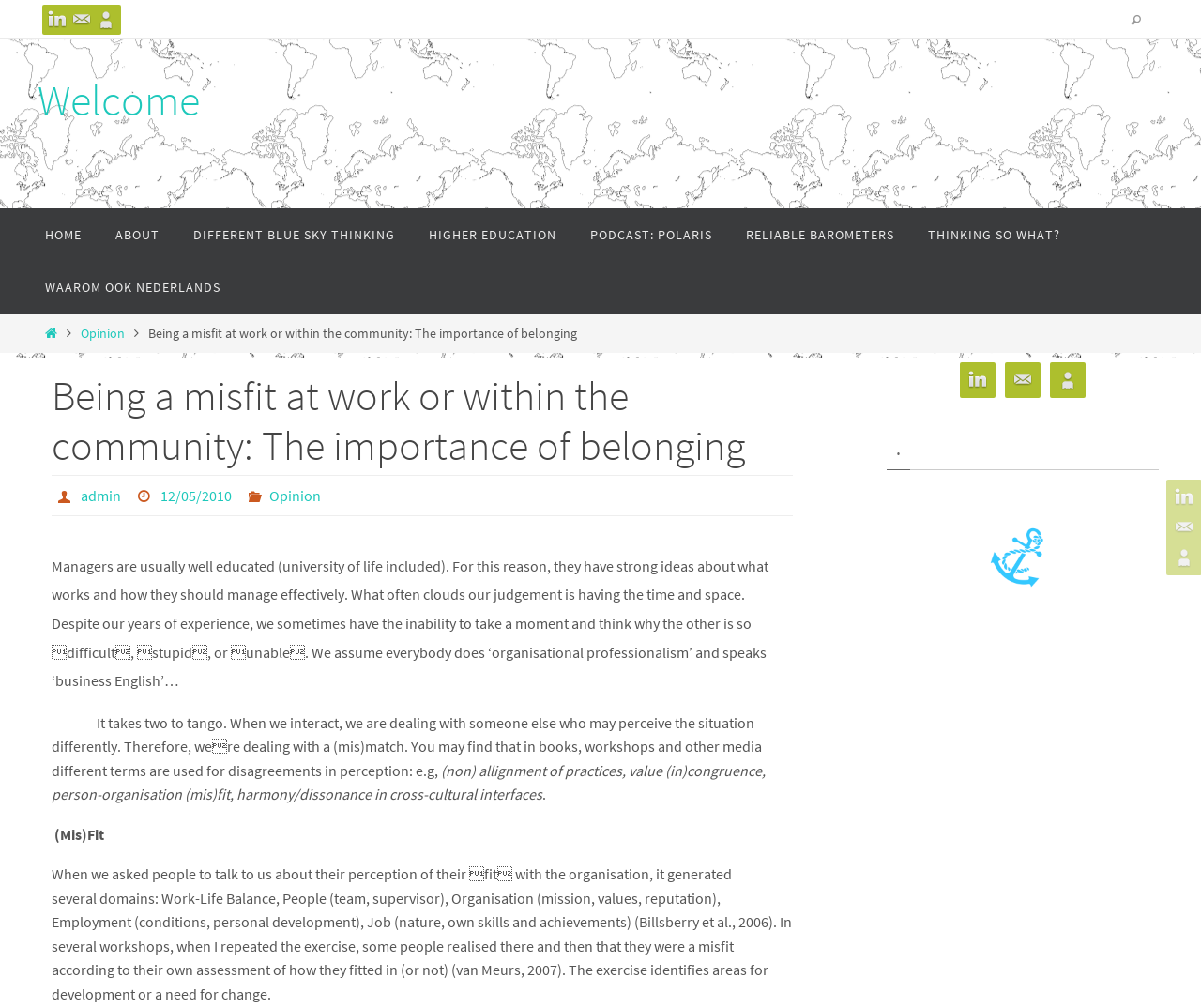Please locate the bounding box coordinates for the element that should be clicked to achieve the following instruction: "Visit the HOME page". Ensure the coordinates are given as four float numbers between 0 and 1, i.e., [left, top, right, bottom].

[0.023, 0.207, 0.082, 0.259]